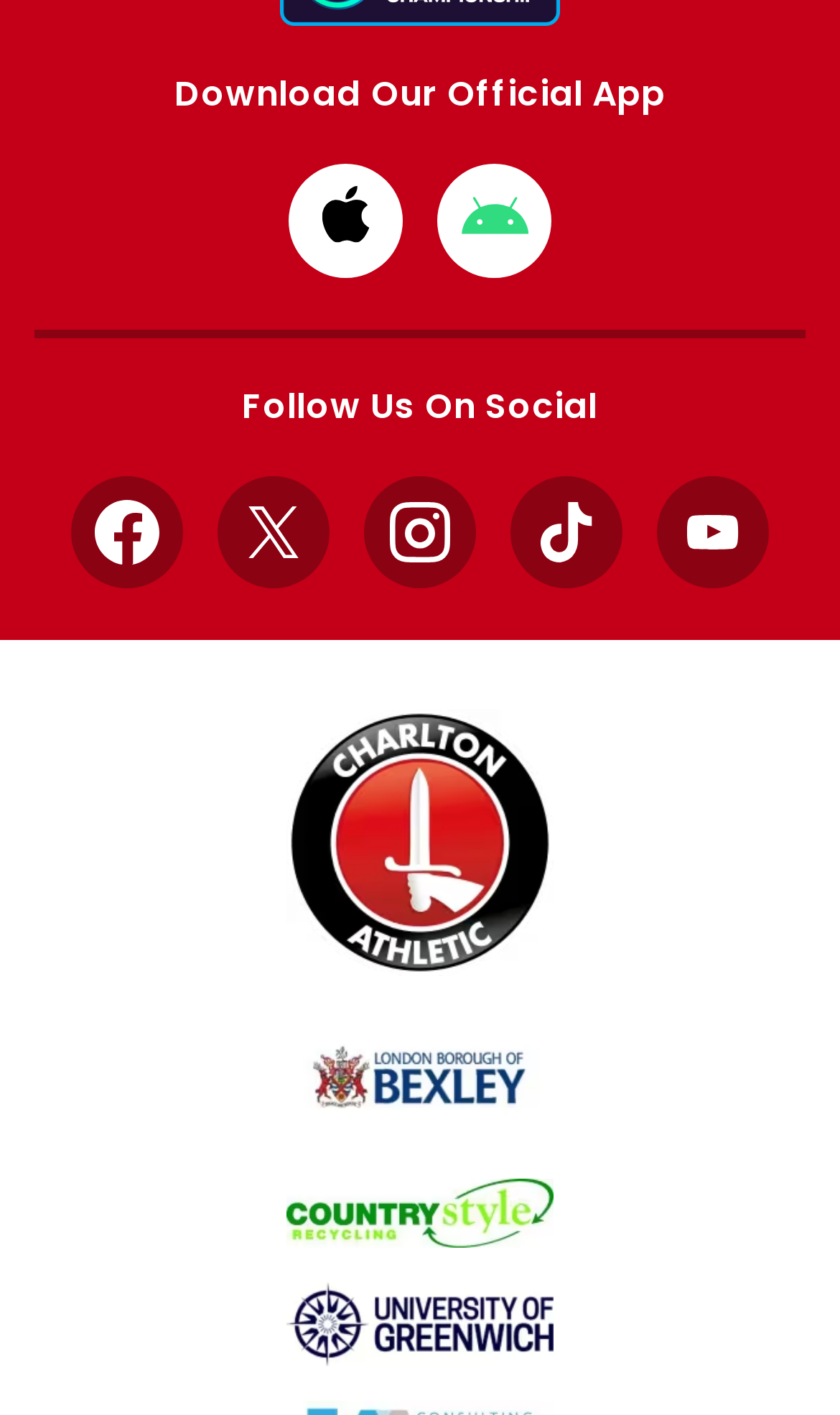How many social media platforms are listed?
Based on the image, give a concise answer in the form of a single word or short phrase.

5